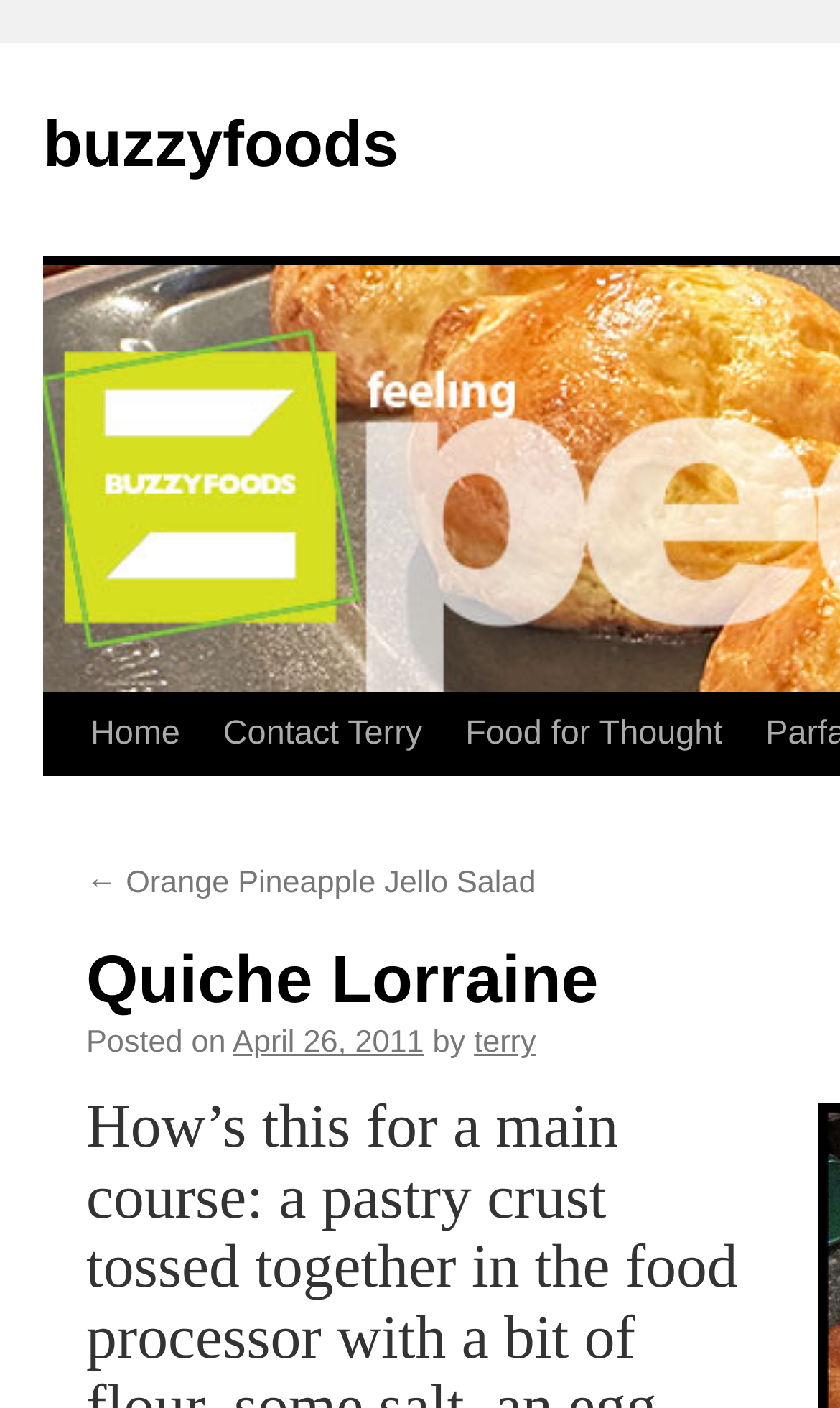Extract the bounding box coordinates for the HTML element that matches this description: "Food for Thought". The coordinates should be four float numbers between 0 and 1, i.e., [left, top, right, bottom].

[0.471, 0.493, 0.778, 0.609]